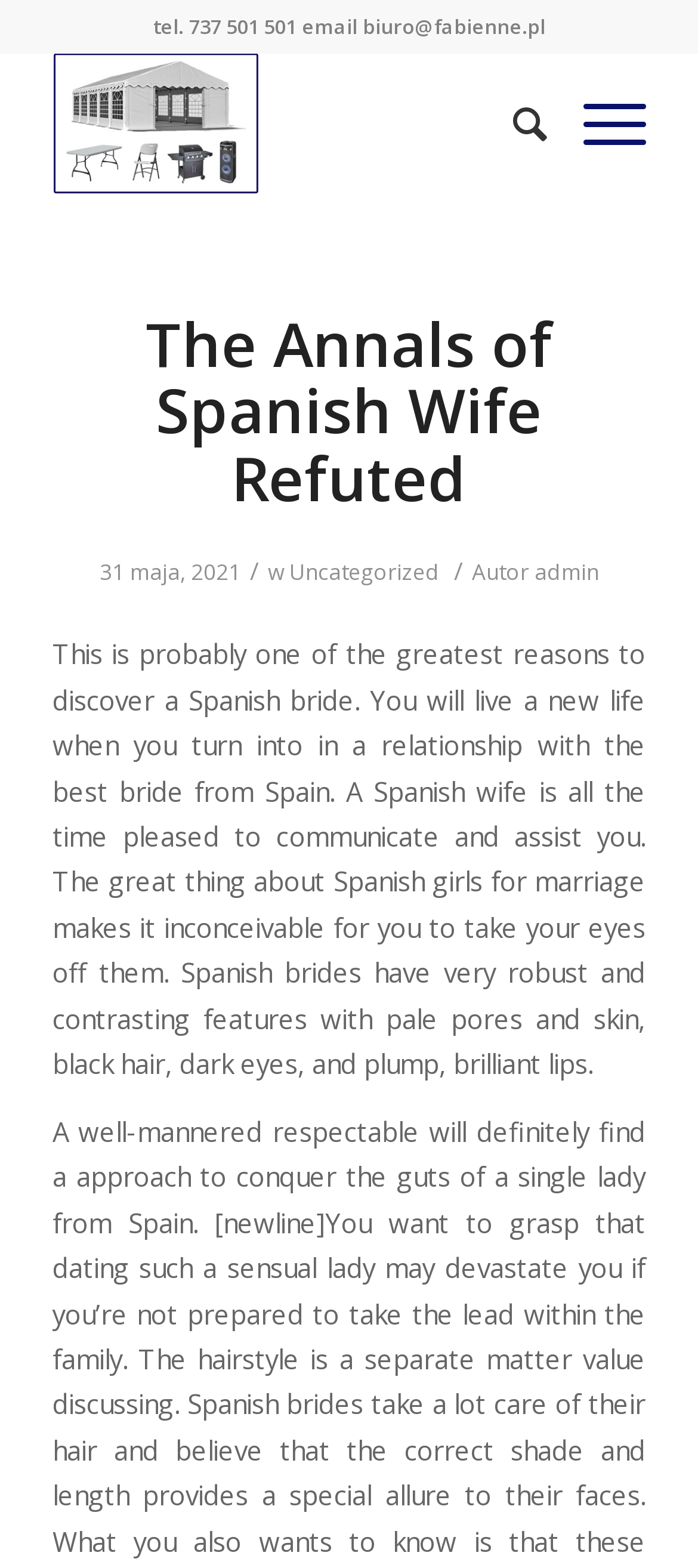Using the given element description, provide the bounding box coordinates (top-left x, top-left y, bottom-right x, bottom-right y) for the corresponding UI element in the screenshot: Menu

[0.784, 0.033, 0.925, 0.124]